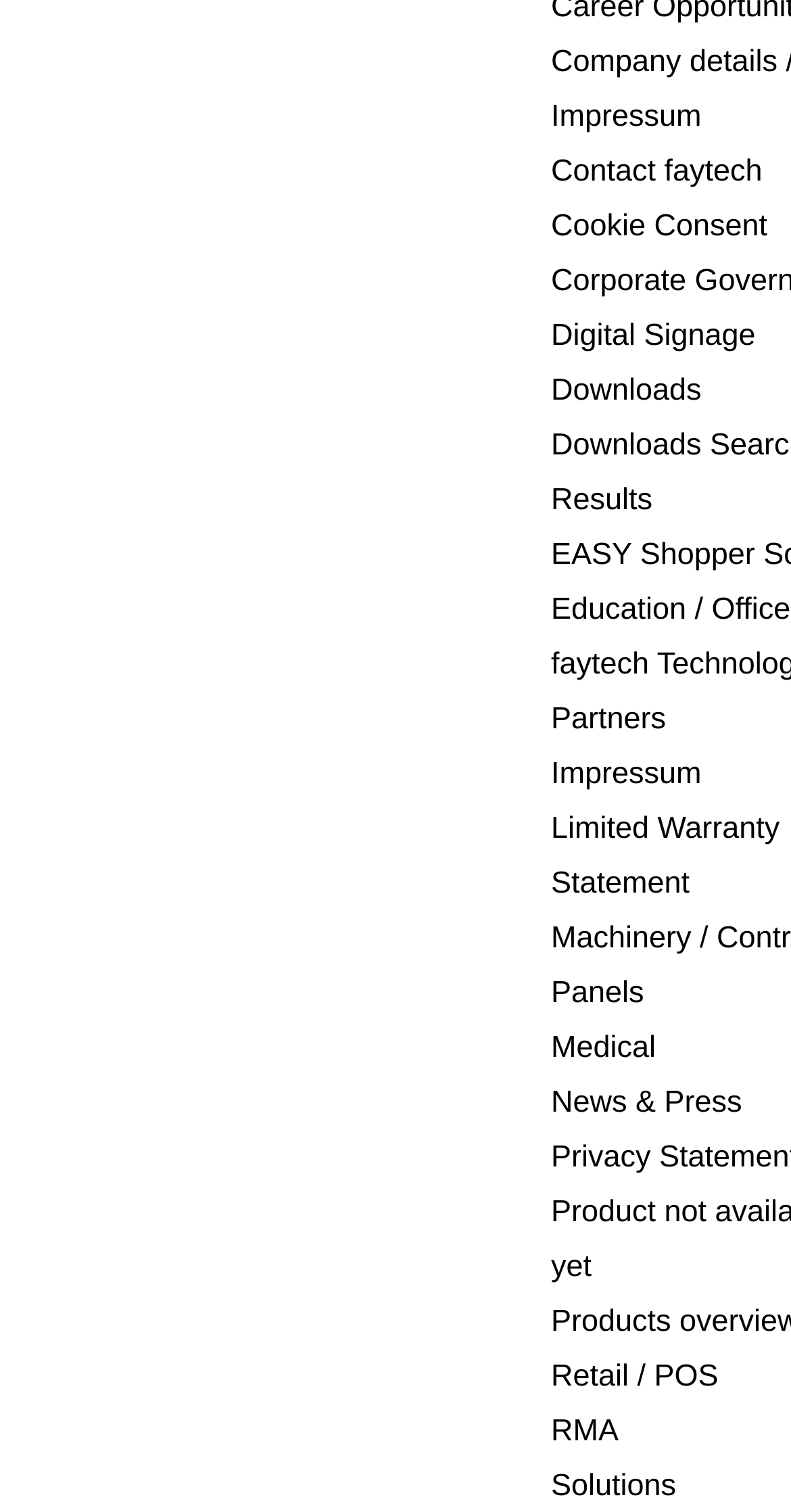Please identify the bounding box coordinates of the region to click in order to complete the task: "Explore Retail and POS solutions". The coordinates must be four float numbers between 0 and 1, specified as [left, top, right, bottom].

[0.697, 0.899, 0.908, 0.922]